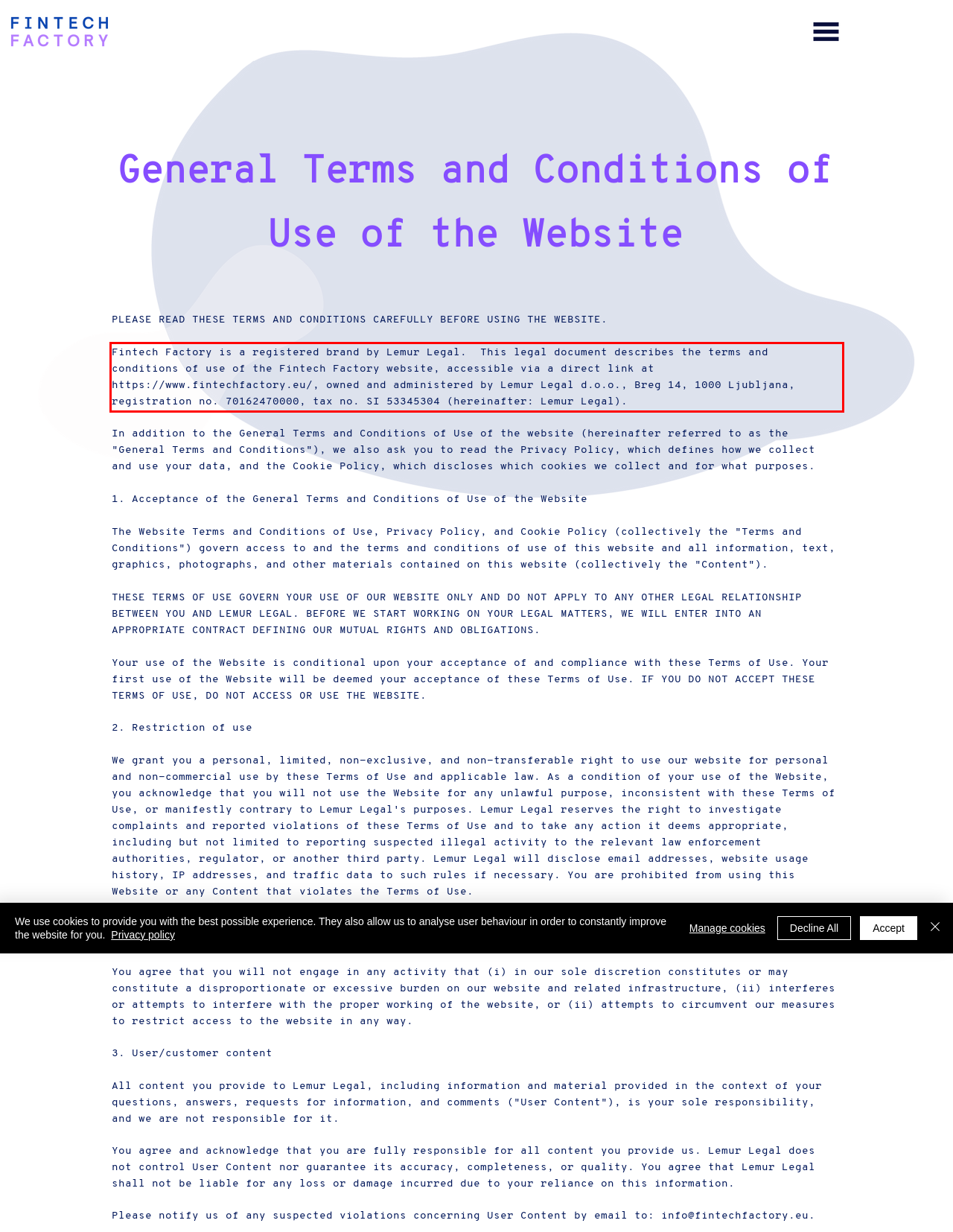Locate the red bounding box in the provided webpage screenshot and use OCR to determine the text content inside it.

Fintech Factory is a registered brand by Lemur Legal. This legal document describes the terms and conditions of use of the Fintech Factory website, accessible via a direct link at https://www.fintechfactory.eu/, owned and administered by Lemur Legal d.o.o., Breg 14, 1000 Ljubljana, registration no. 70162470000, tax no. SI 53345304 (hereinafter: Lemur Legal).